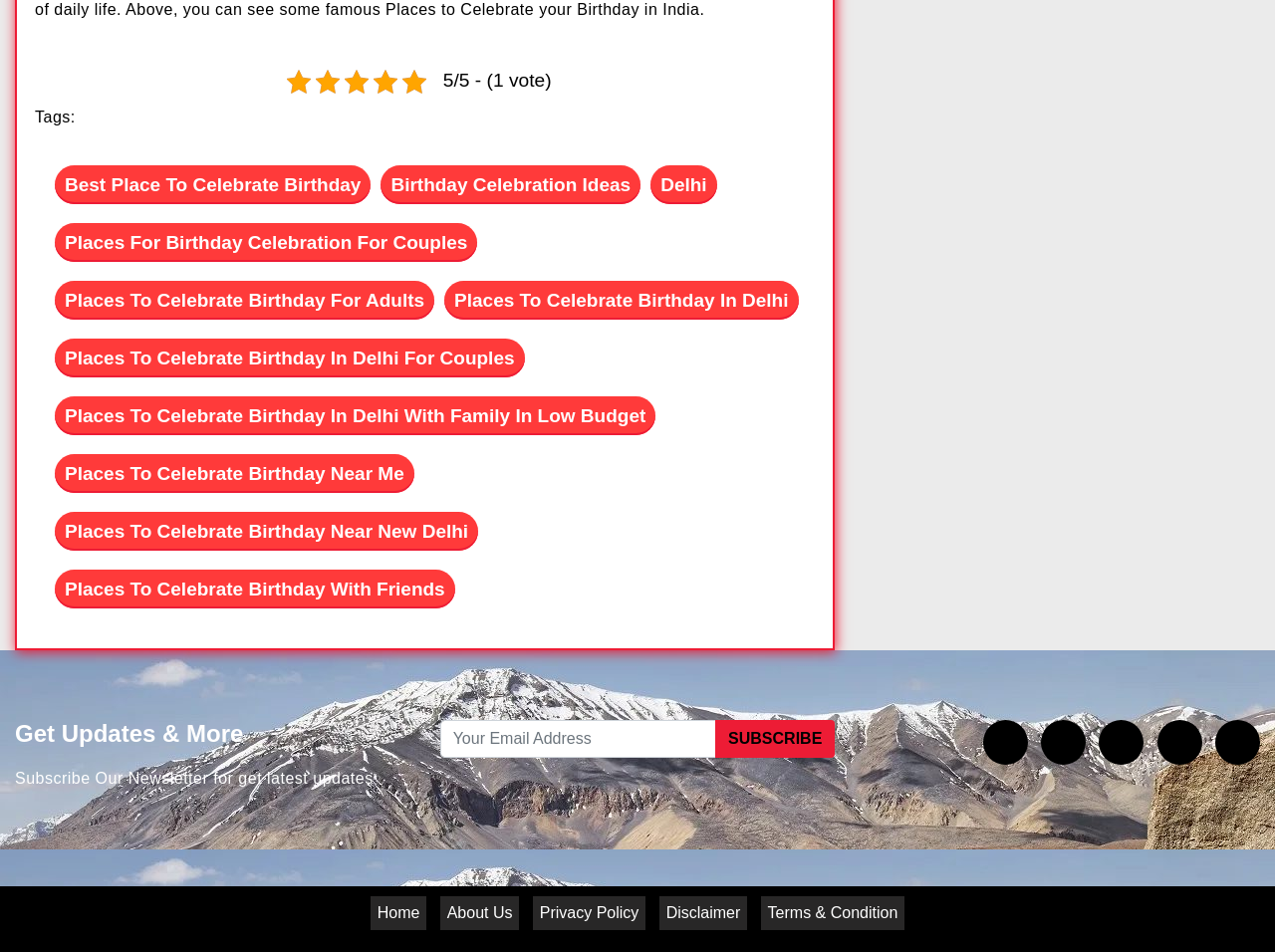What are the options in the footer of the webpage?
From the screenshot, provide a brief answer in one word or phrase.

Home, About Us, etc.